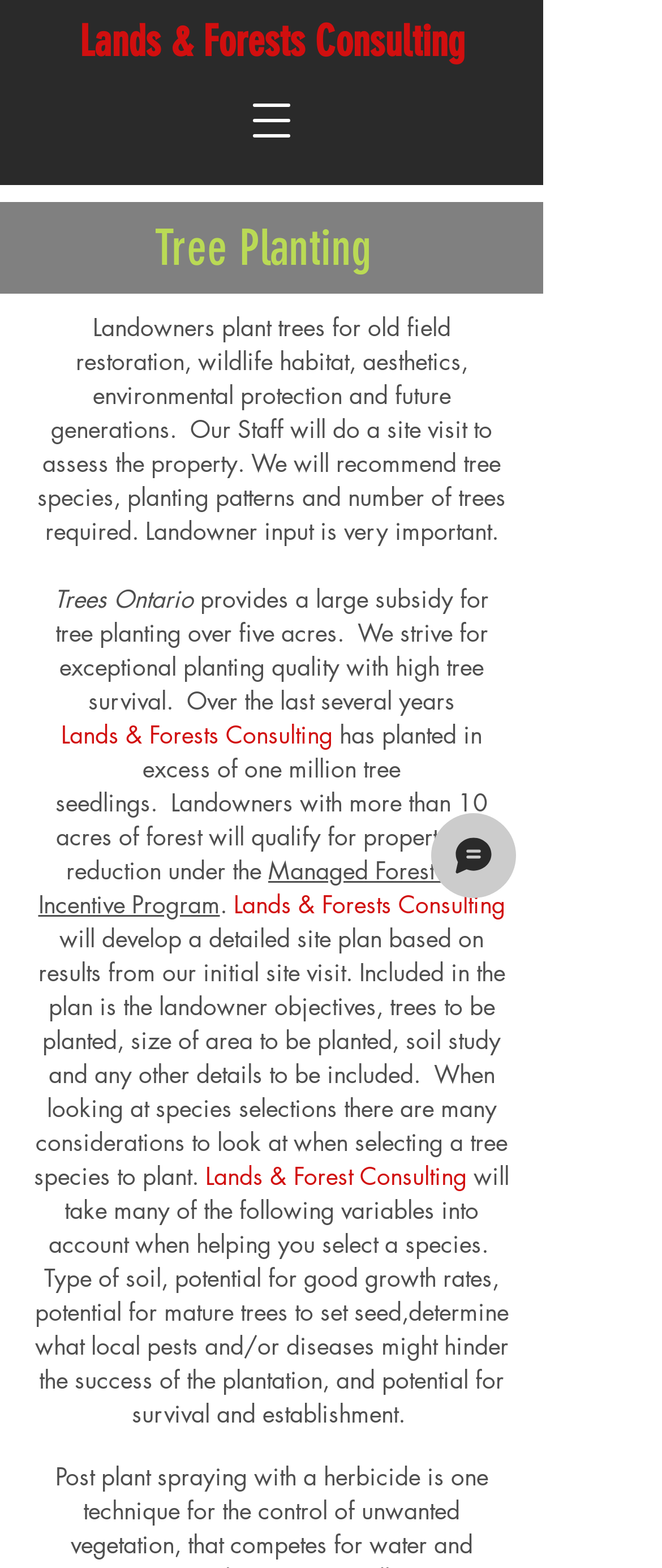Find the primary header on the webpage and provide its text.

Lands & Forests Consulting